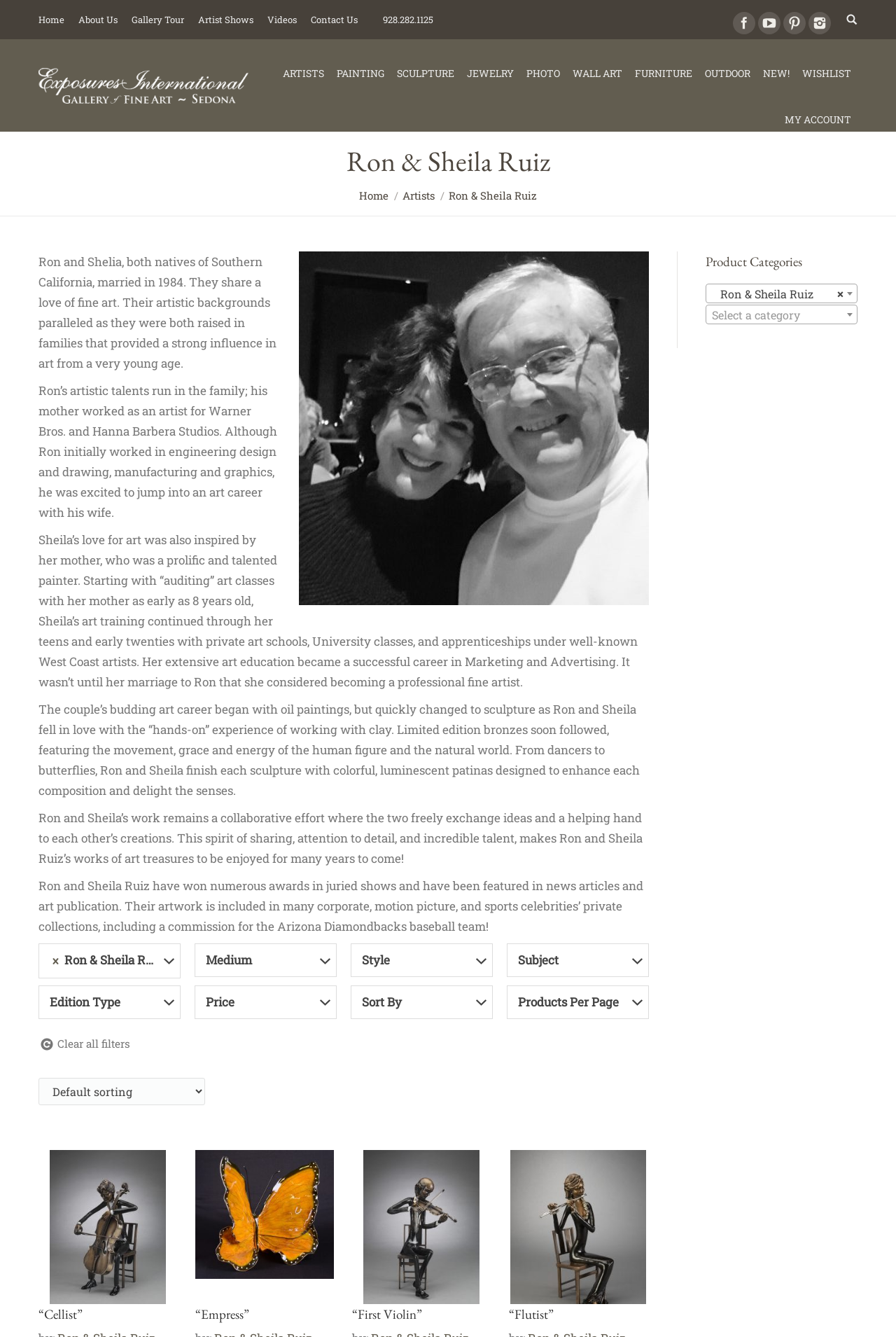Please respond to the question using a single word or phrase:
How many social media links are at the top right corner of the webpage?

4